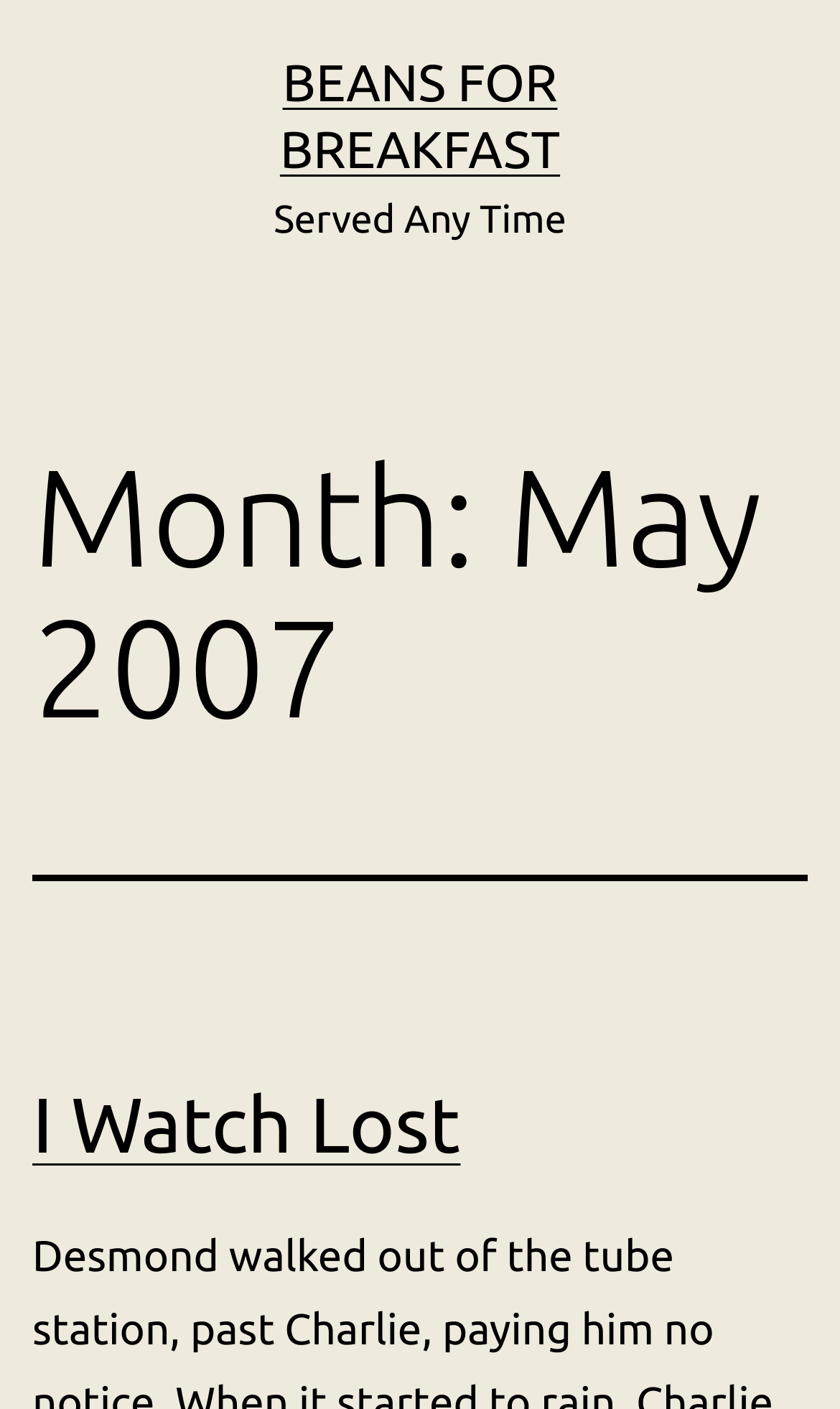What is the name of the TV show mentioned?
Using the visual information, answer the question in a single word or phrase.

Lost